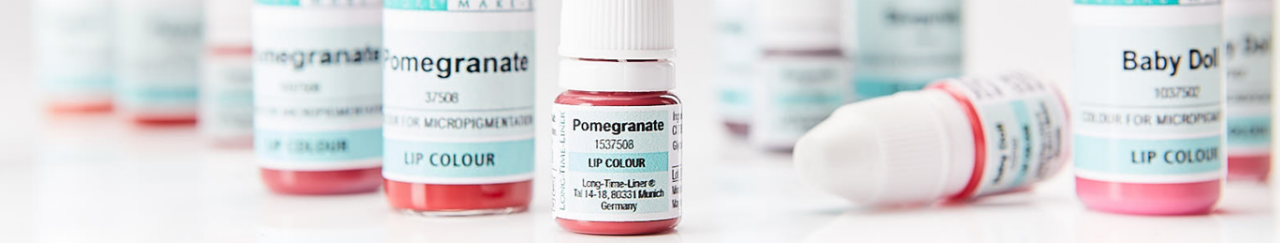What is reflected by the modern design of the packaging?
Refer to the image and provide a one-word or short phrase answer.

Brand's commitment to quality